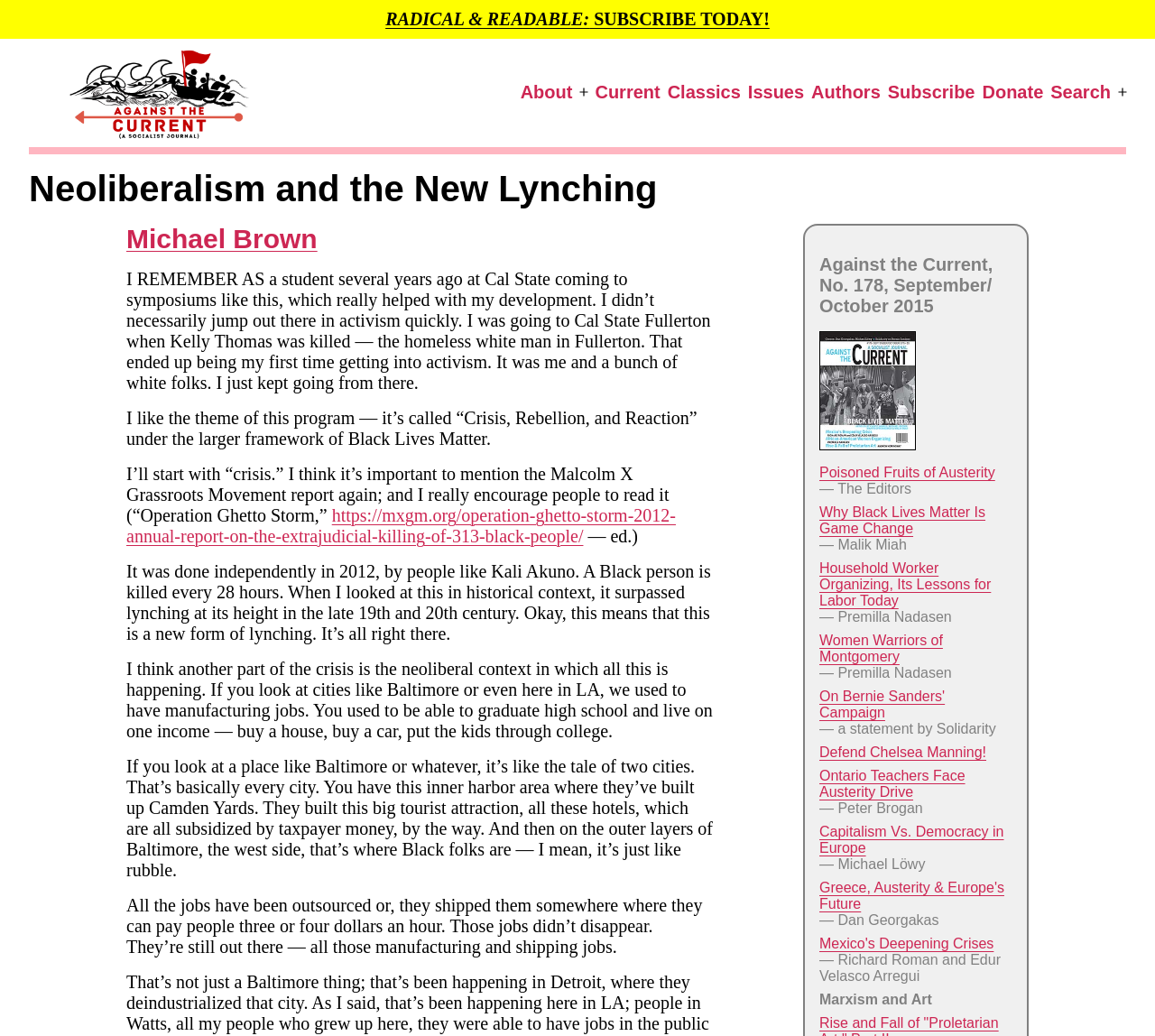Given the element description: "Against the Current", predict the bounding box coordinates of the UI element it refers to, using four float numbers between 0 and 1, i.e., [left, top, right, bottom].

[0.024, 0.141, 0.073, 0.2]